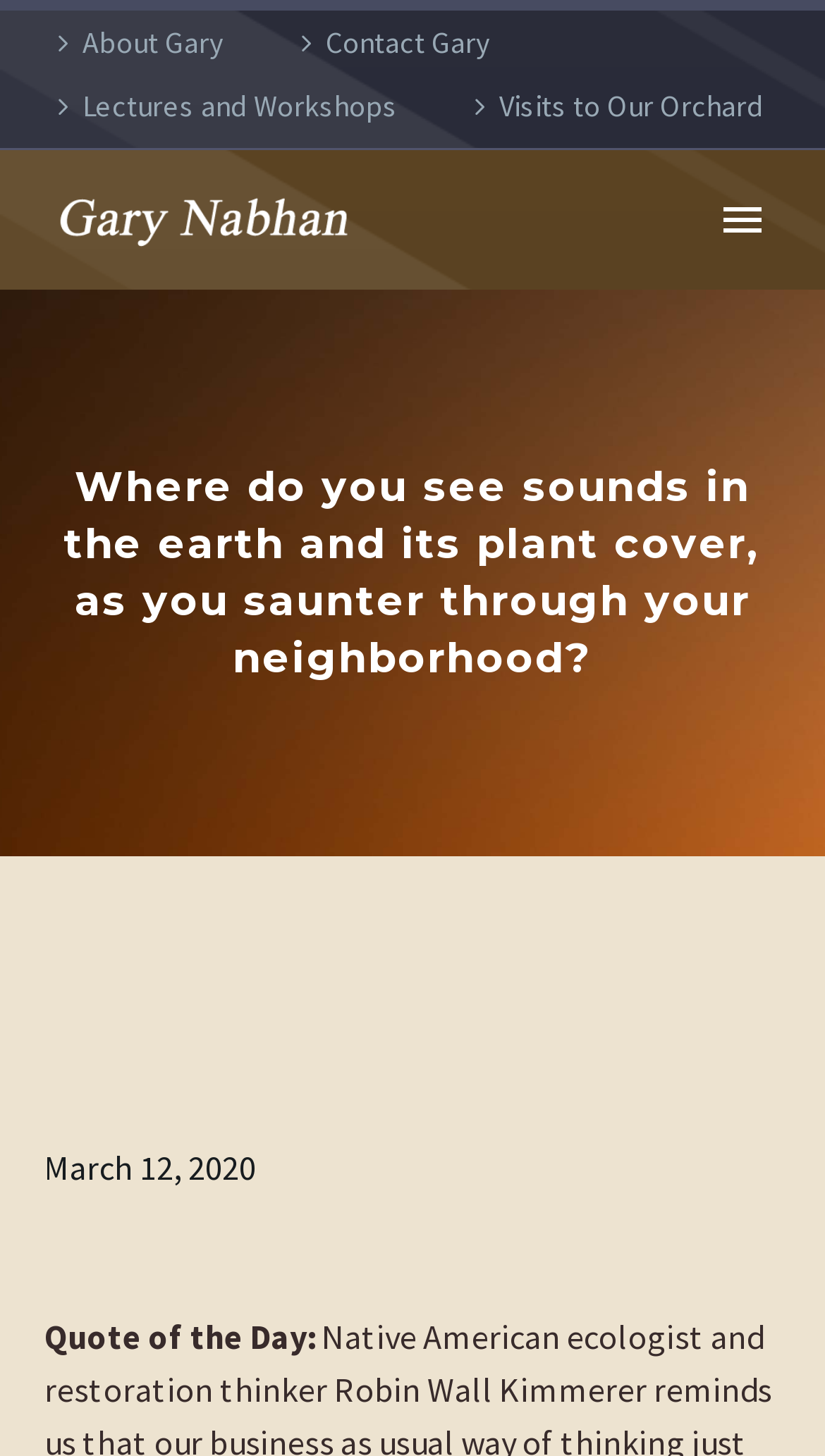What is the date mentioned on the webpage?
Look at the image and answer with only one word or phrase.

March 12, 2020